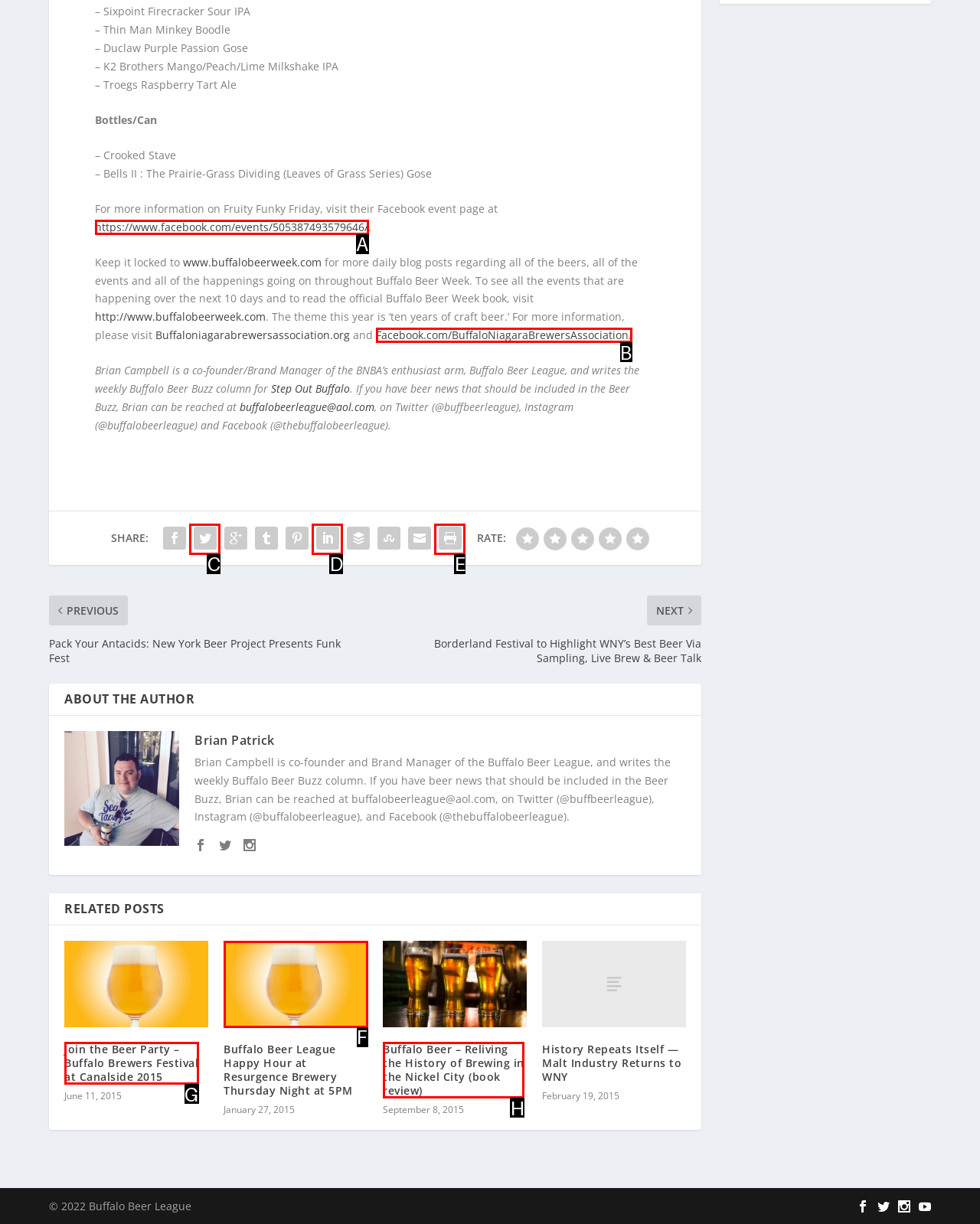Looking at the description: Facebook.com/BuffaloNiagaraBrewersAssociation., identify which option is the best match and respond directly with the letter of that option.

B